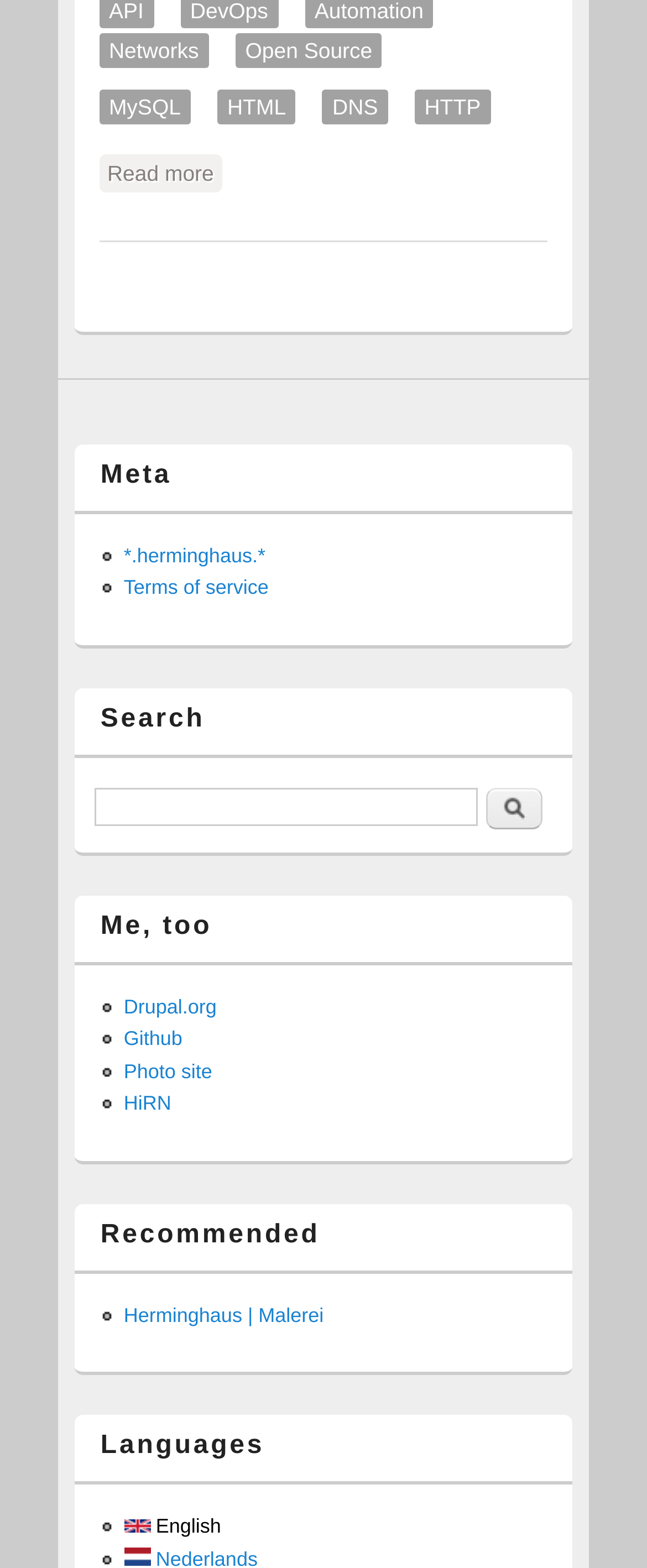How many links are in the footer?
Answer the question with just one word or phrase using the image.

1